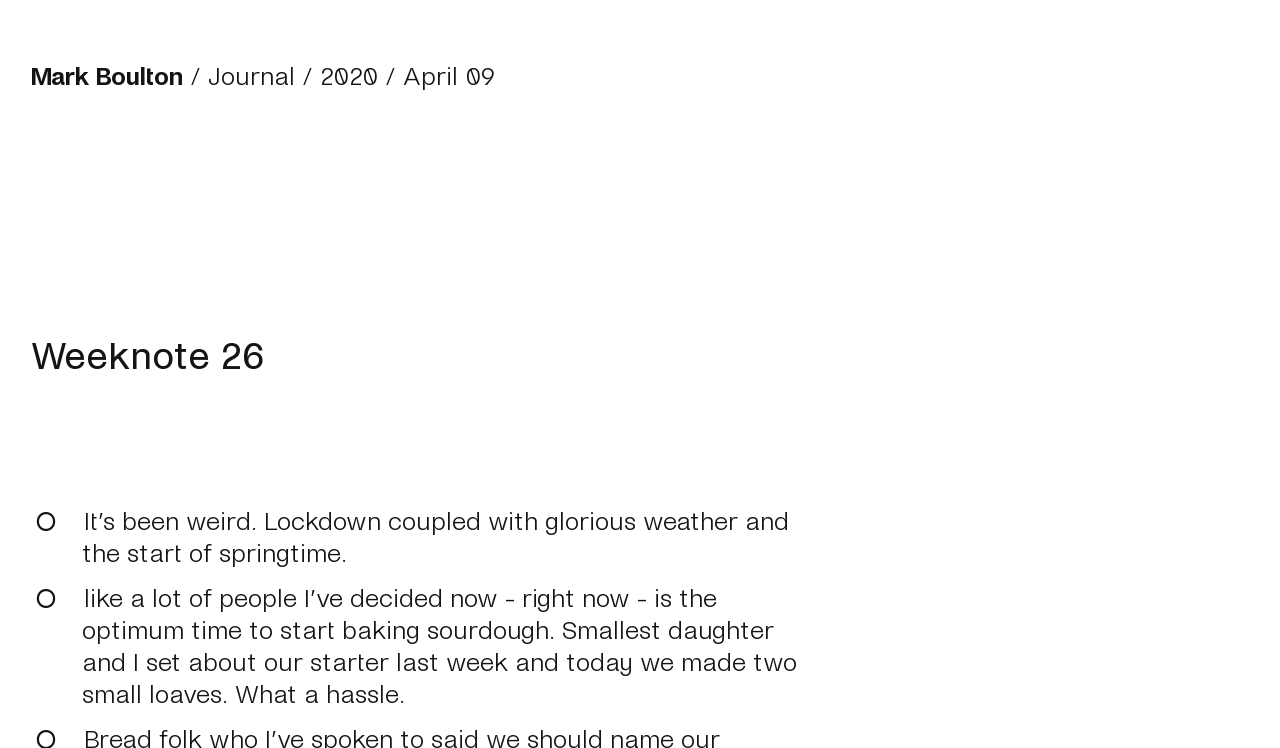What is the current season mentioned in the journal entry?
Please respond to the question with as much detail as possible.

The text mentions 'the start of springtime' as part of the context in which the journal entry is written.